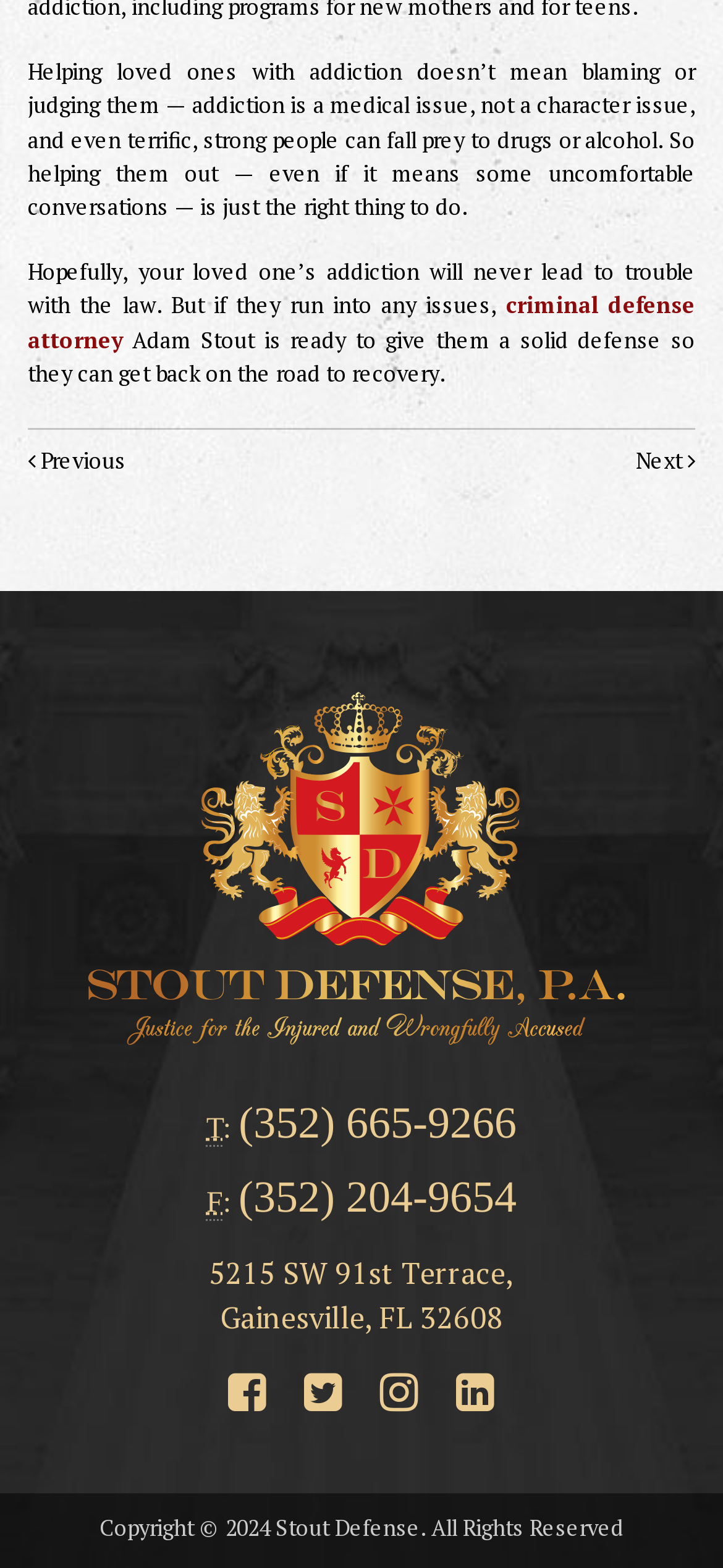Respond with a single word or short phrase to the following question: 
Who is the criminal defense attorney mentioned?

Adam Stout